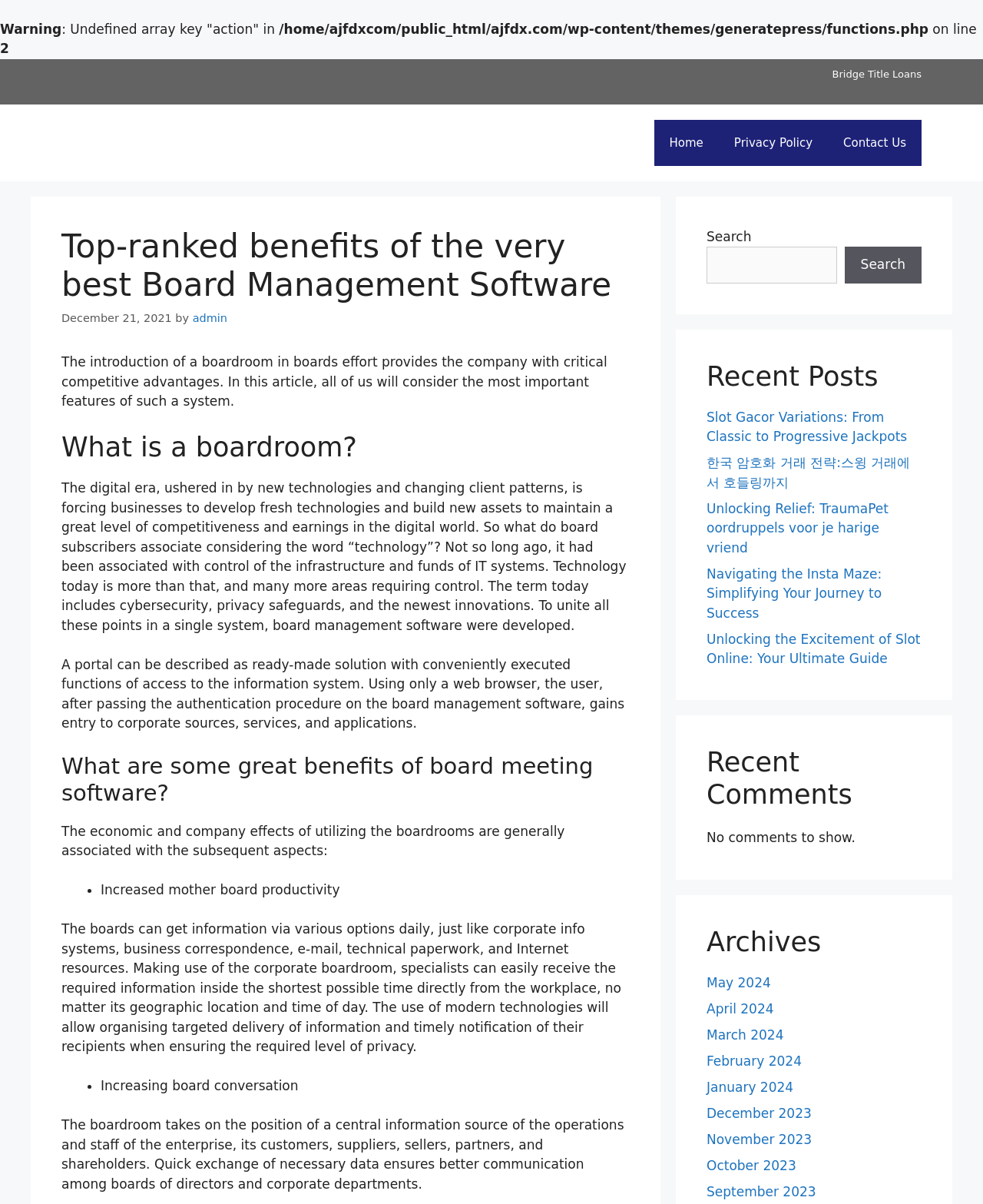Given the content of the image, can you provide a detailed answer to the question?
What is the category of the recent posts?

I found the category of the recent posts by looking at the list of links under the 'Recent Posts' heading, which includes posts with different topics such as slot games, cryptocurrency, and trauma relief.